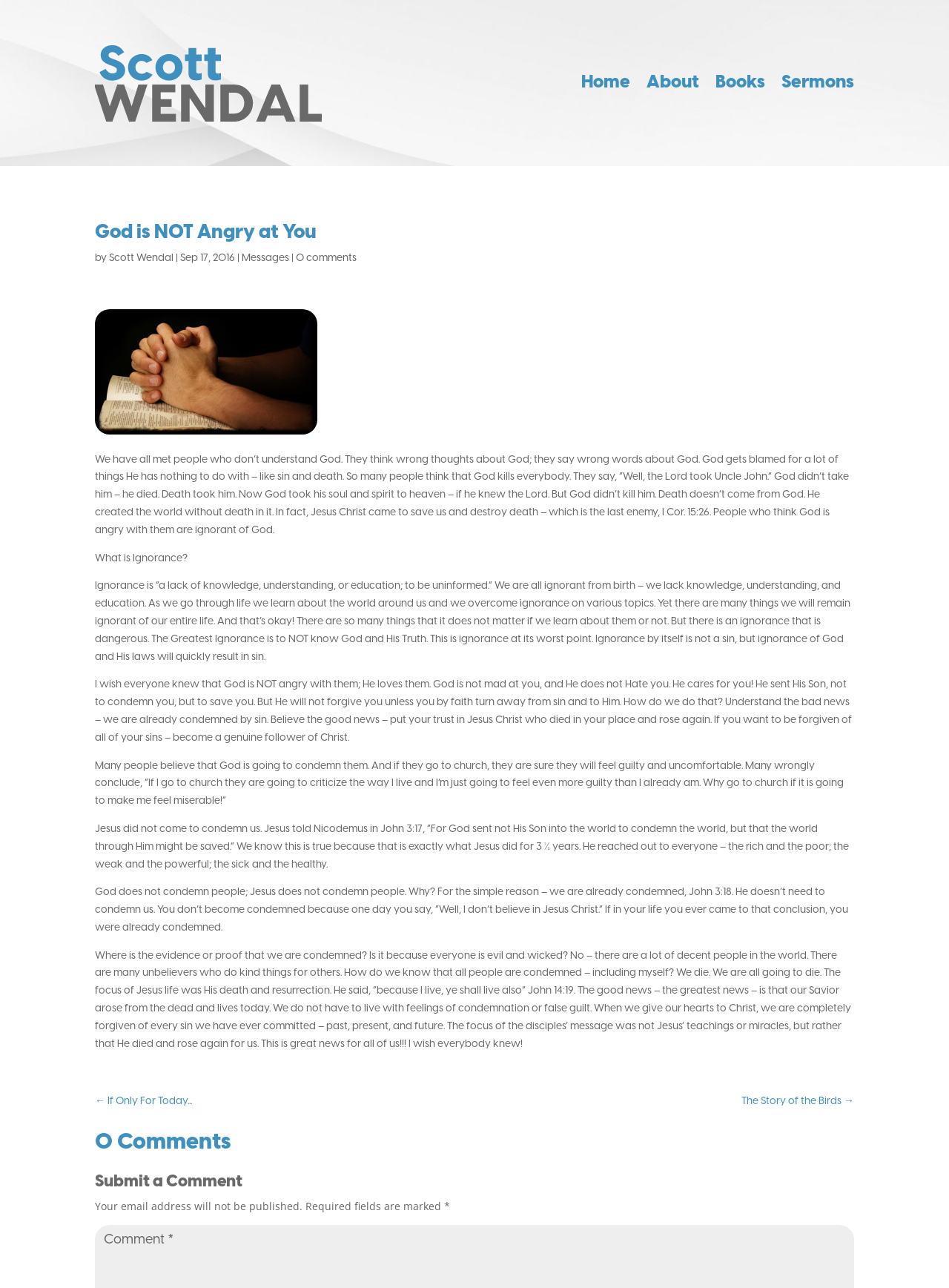What is the main topic of the sermon?
Examine the image and provide an in-depth answer to the question.

I inferred the answer by reading the static text elements which mention God's love and how He is not angry with people, but rather cares for them.